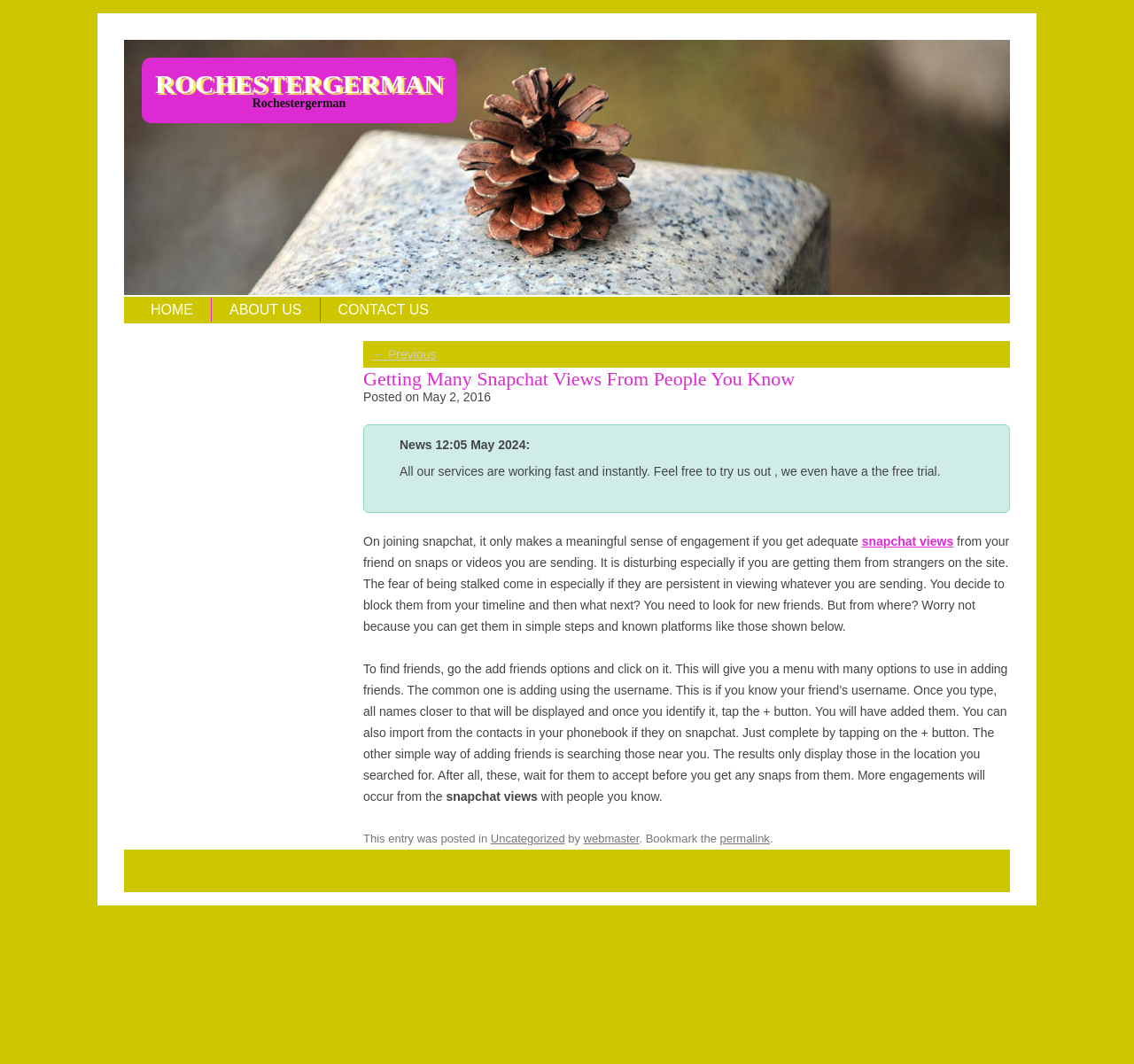What is the date of the posted article? From the image, respond with a single word or brief phrase.

May 2, 2016